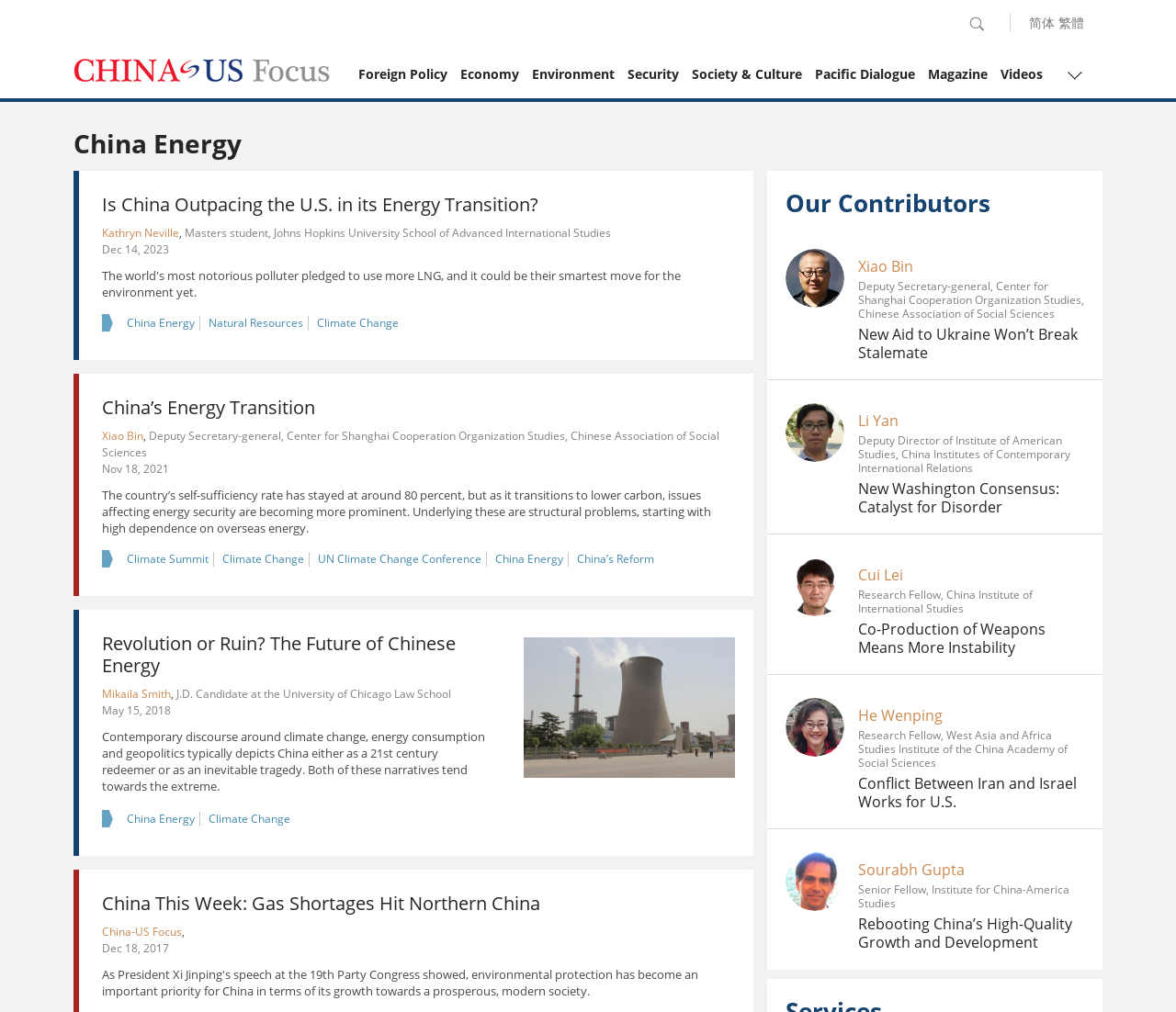Given the element description, predict the bounding box coordinates in the format (top-left x, top-left y, bottom-right x, bottom-right y), using floating point numbers between 0 and 1: China Energy

[0.104, 0.802, 0.17, 0.816]